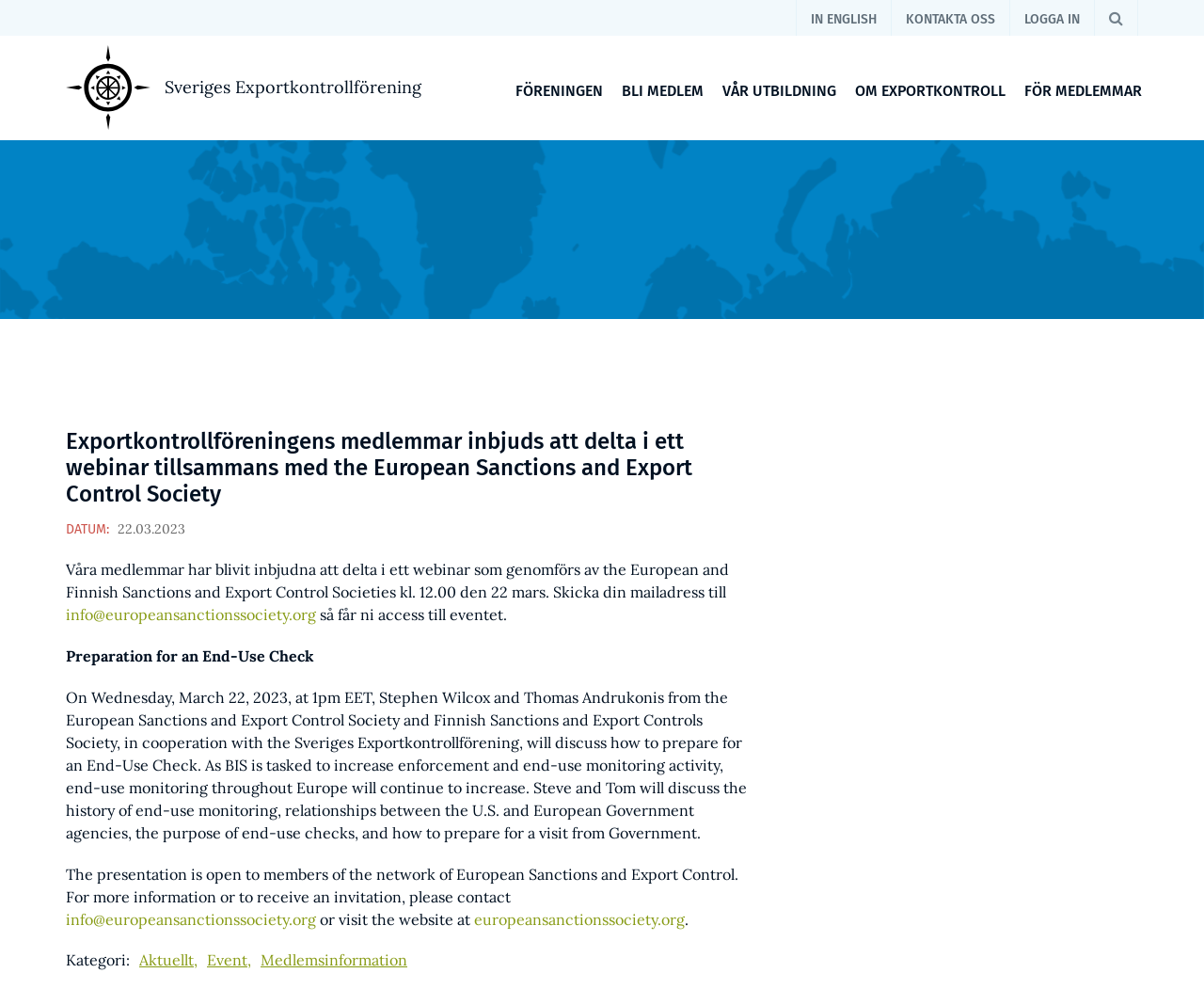What is the time of the webinar?
Please respond to the question with a detailed and informative answer.

I found the time of the webinar by reading the text 'On Wednesday, March 22, 2023, at 1pm EET...' in the main content section of the webpage, which describes the time of the webinar.